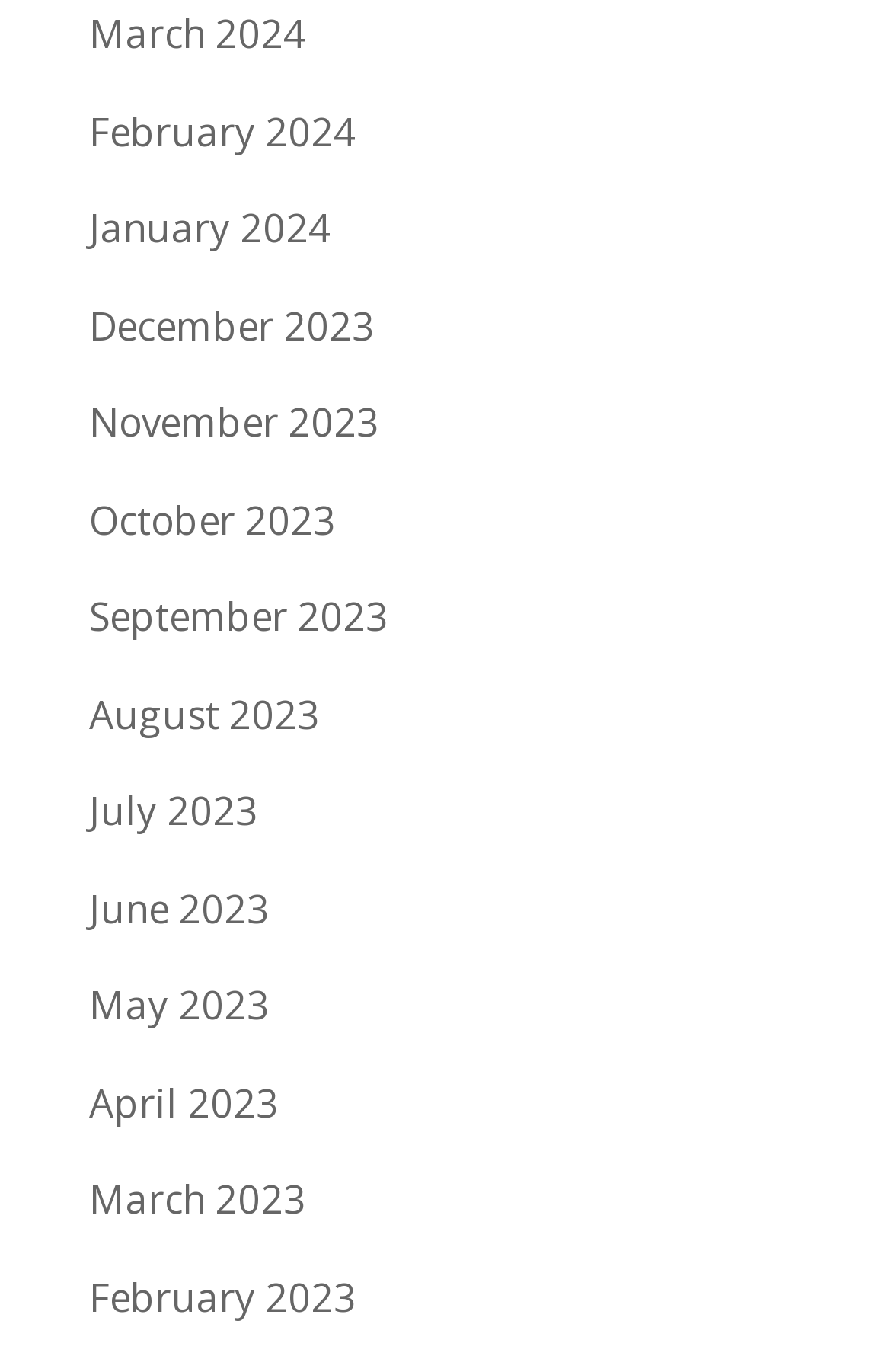Determine the bounding box for the UI element described here: "February 2023".

[0.1, 0.925, 0.4, 0.964]